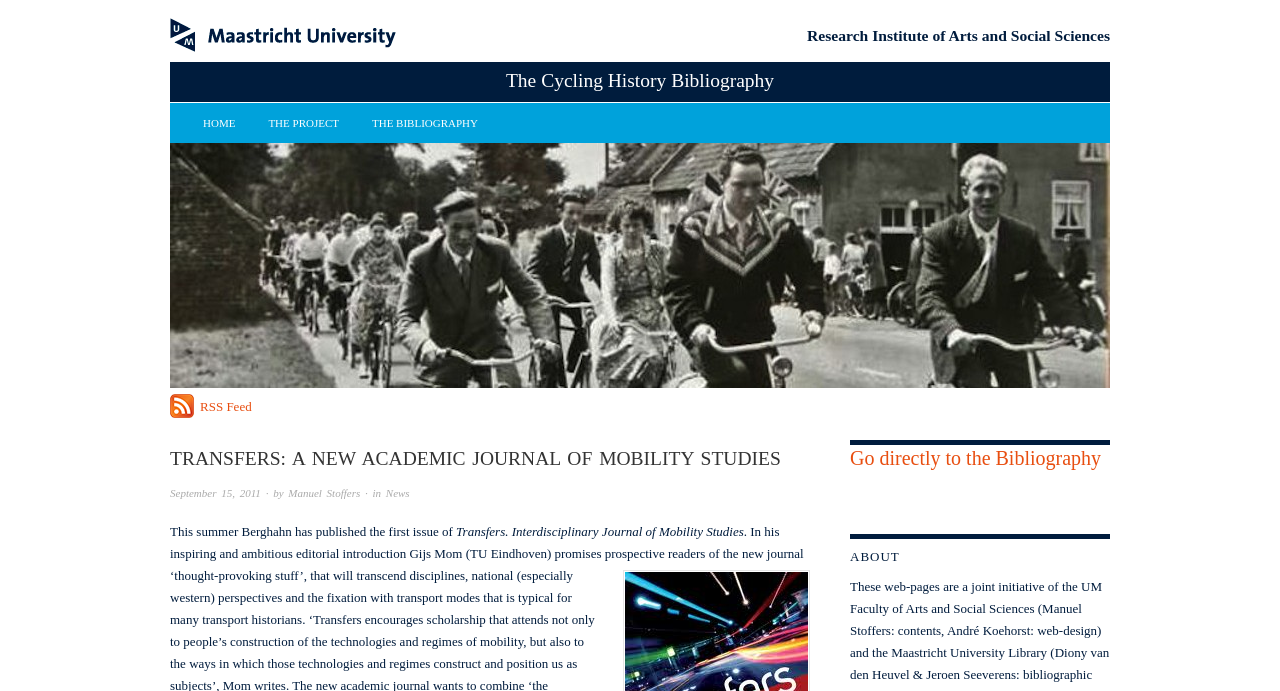Determine the bounding box for the described HTML element: "alt="Maastricht University" title="Maastricht University"". Ensure the coordinates are four float numbers between 0 and 1 in the format [left, top, right, bottom].

[0.133, 0.032, 0.309, 0.054]